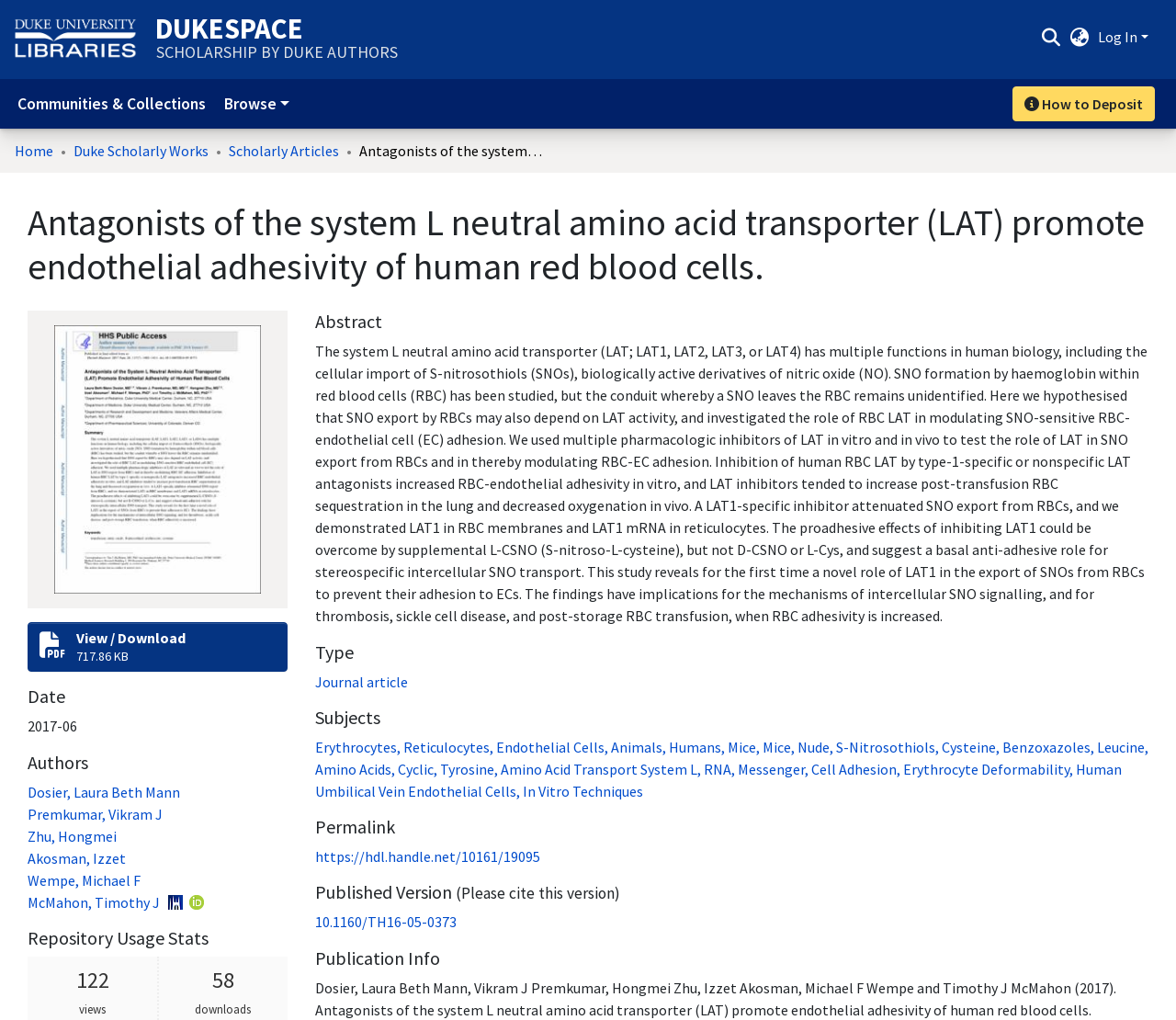What is the title of the article?
Provide an in-depth and detailed explanation in response to the question.

I found the title of the article by looking at the heading element with the text 'Antagonists of the system L neutral amino acid transporter (LAT) promote endothelial adhesivity of human red blood cells.' which is located at the top of the webpage.